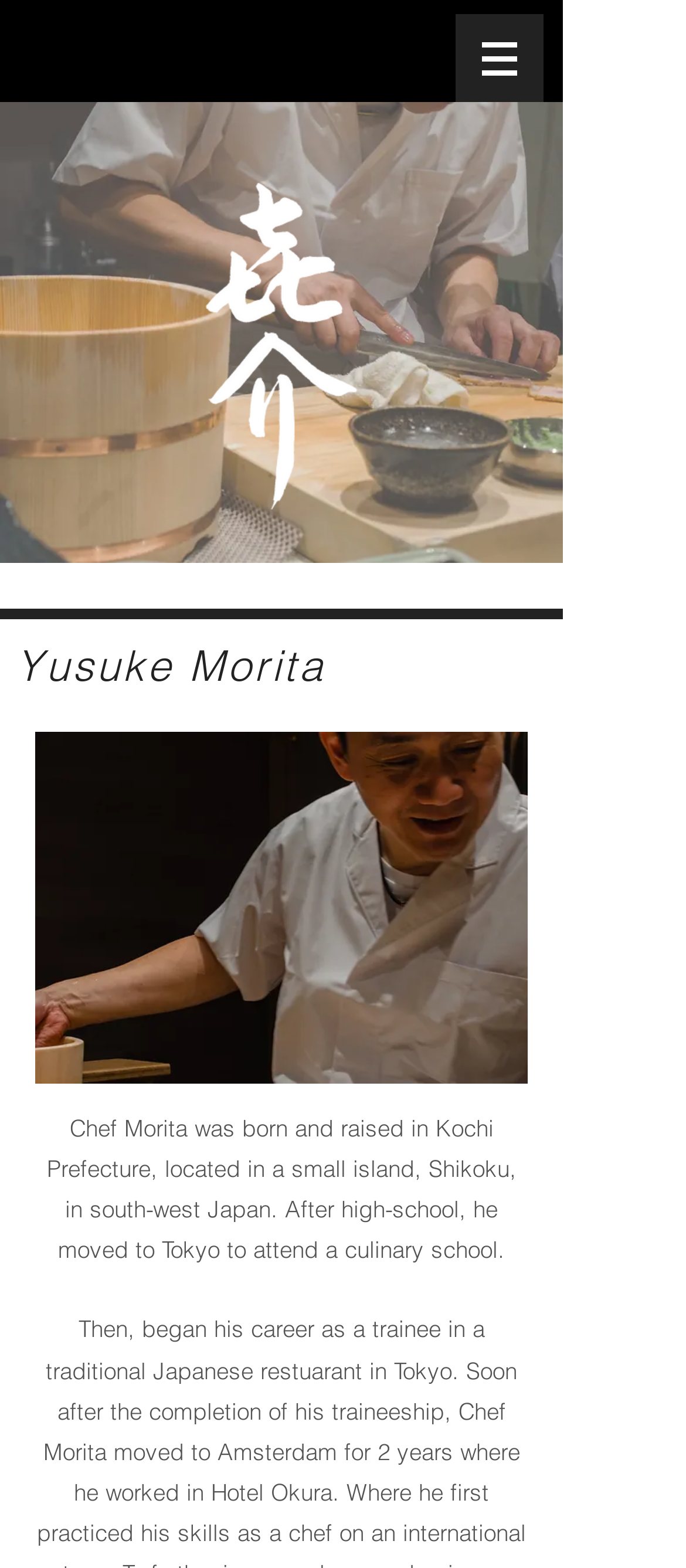Refer to the screenshot and answer the following question in detail:
What is the name of the chef?

I found the answer by looking at the heading element that contains the text 'Yusuke Morita', which is likely to be the name of the chef.